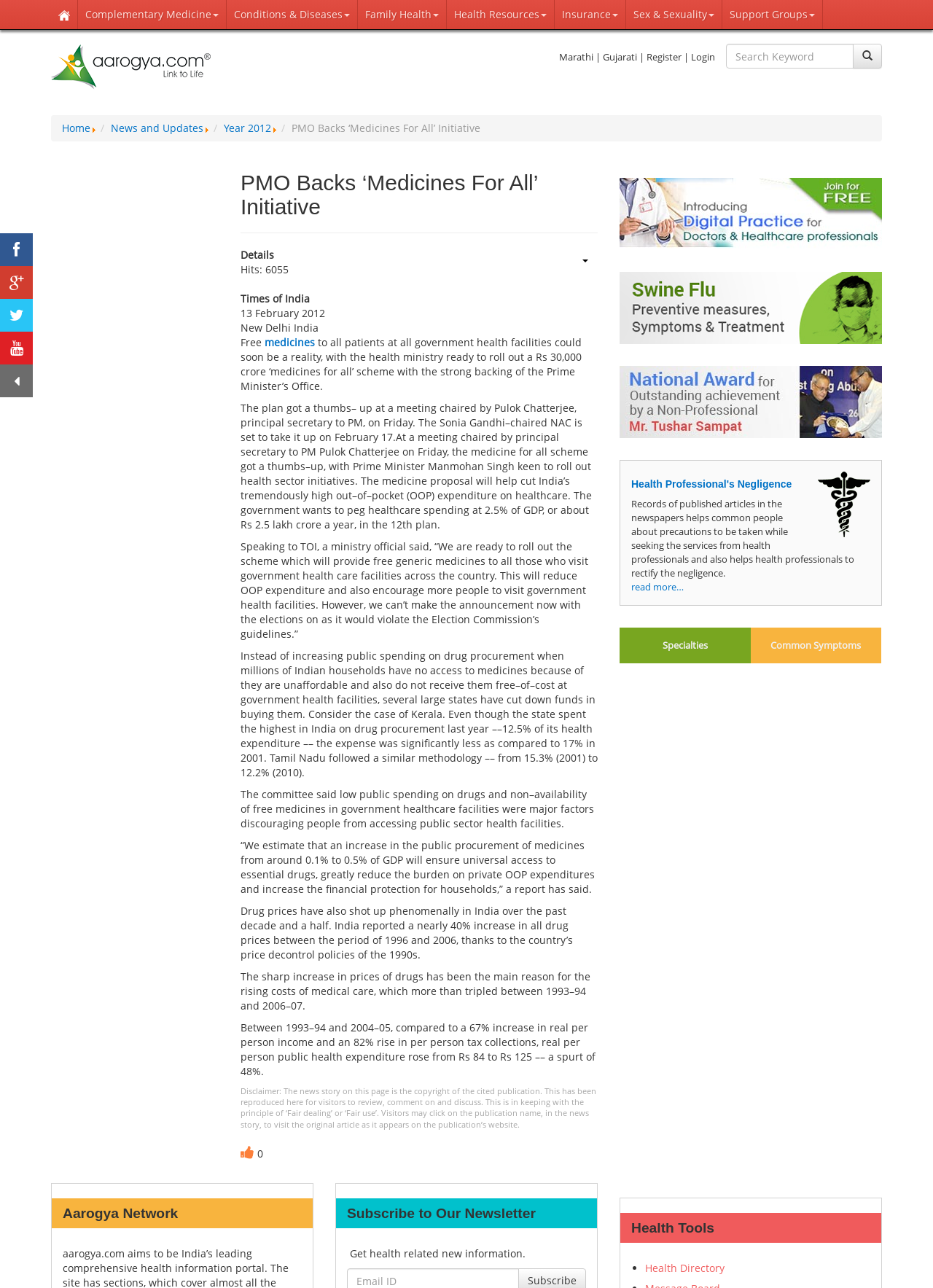Can you find the bounding box coordinates for the element to click on to achieve the instruction: "Click on the 'Home' link"?

[0.055, 0.0, 0.084, 0.023]